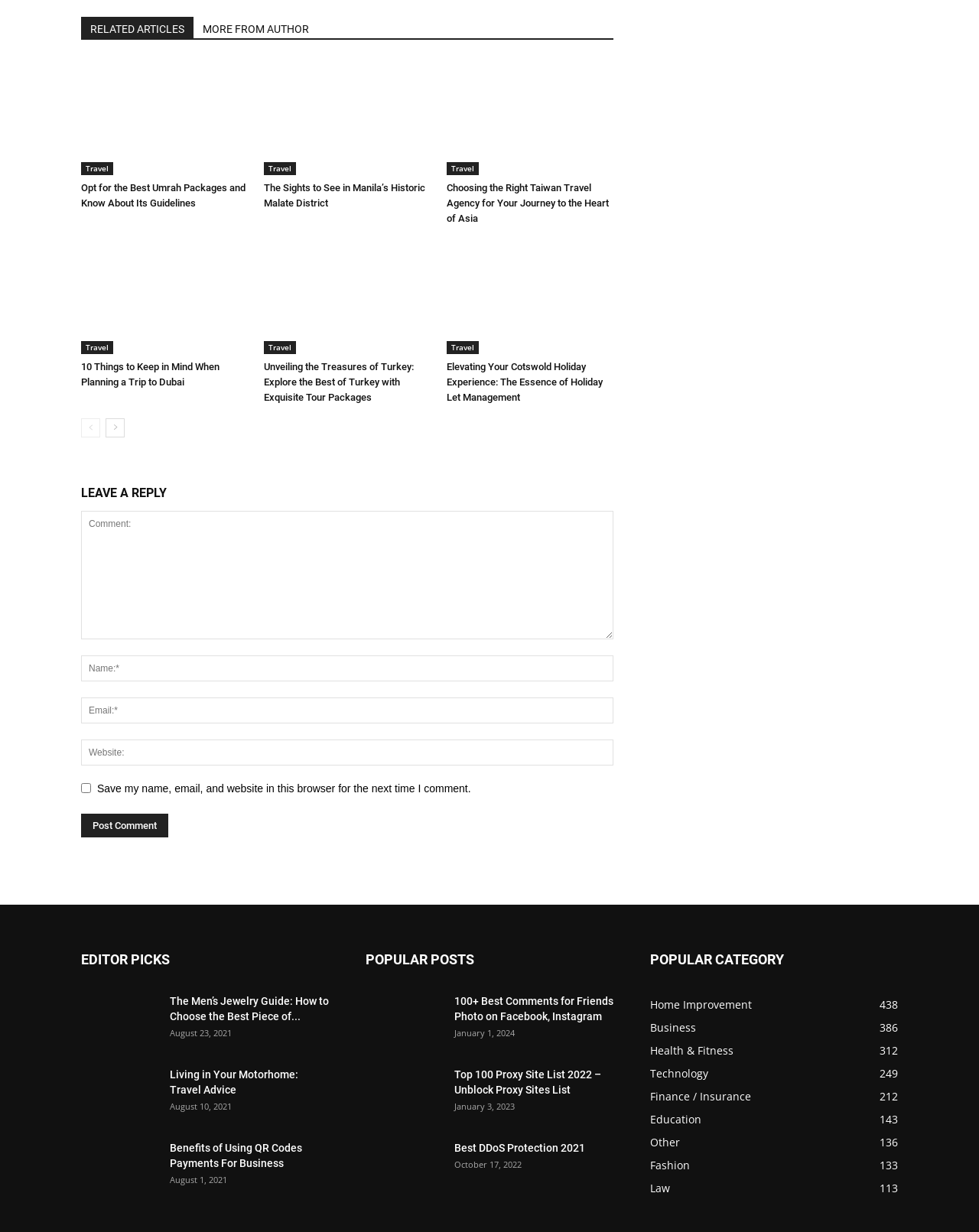Can you look at the image and give a comprehensive answer to the question:
How many textboxes are in the comment section?

I looked at the comment section and found 4 textboxes: 'Comment:', 'Name:*', 'Email:*', and 'Website:'.